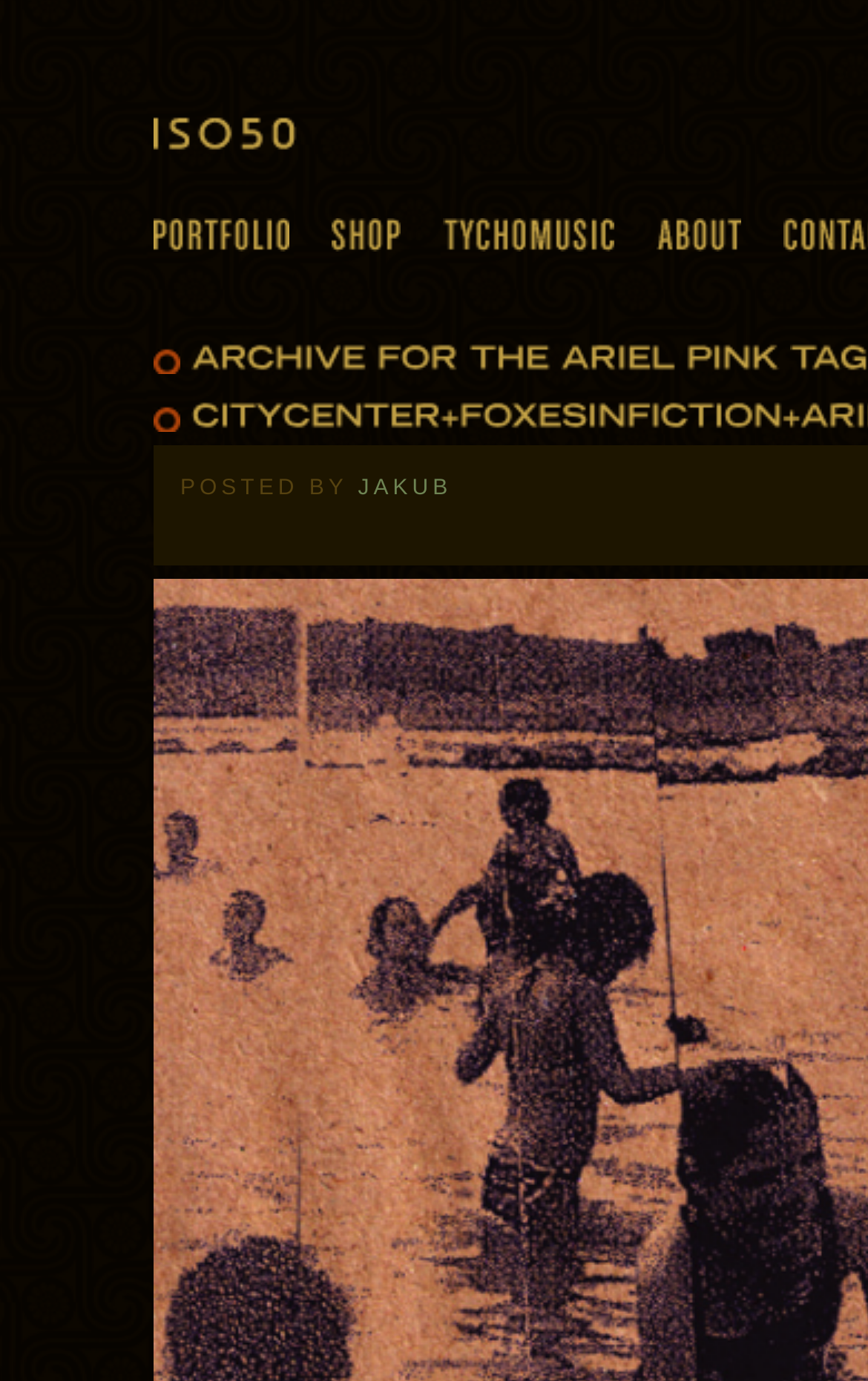Convey a detailed summary of the webpage, mentioning all key elements.

The webpage appears to be a blog post about Ariel Pink on the ISO50 blog, which is owned by Scott Hansen, also known as Tycho. At the top of the page, there are five main navigation links: "ISO50", "Portfolio", "Shop", "Tycho Music", and "About", which are positioned horizontally across the page.

Below these navigation links, there is a section dedicated to the Ariel Pink tag, which is indicated by the link "ARCHIVE FOR THE ARIEL PINK TAG". This section takes up most of the page and contains five canvas elements, likely displaying images or graphics, arranged horizontally next to each other.

To the left of the canvas elements, there is a section with the text "POSTED BY" followed by a link to the author's name, "JAKUB". This suggests that the blog post was written by Jakub.